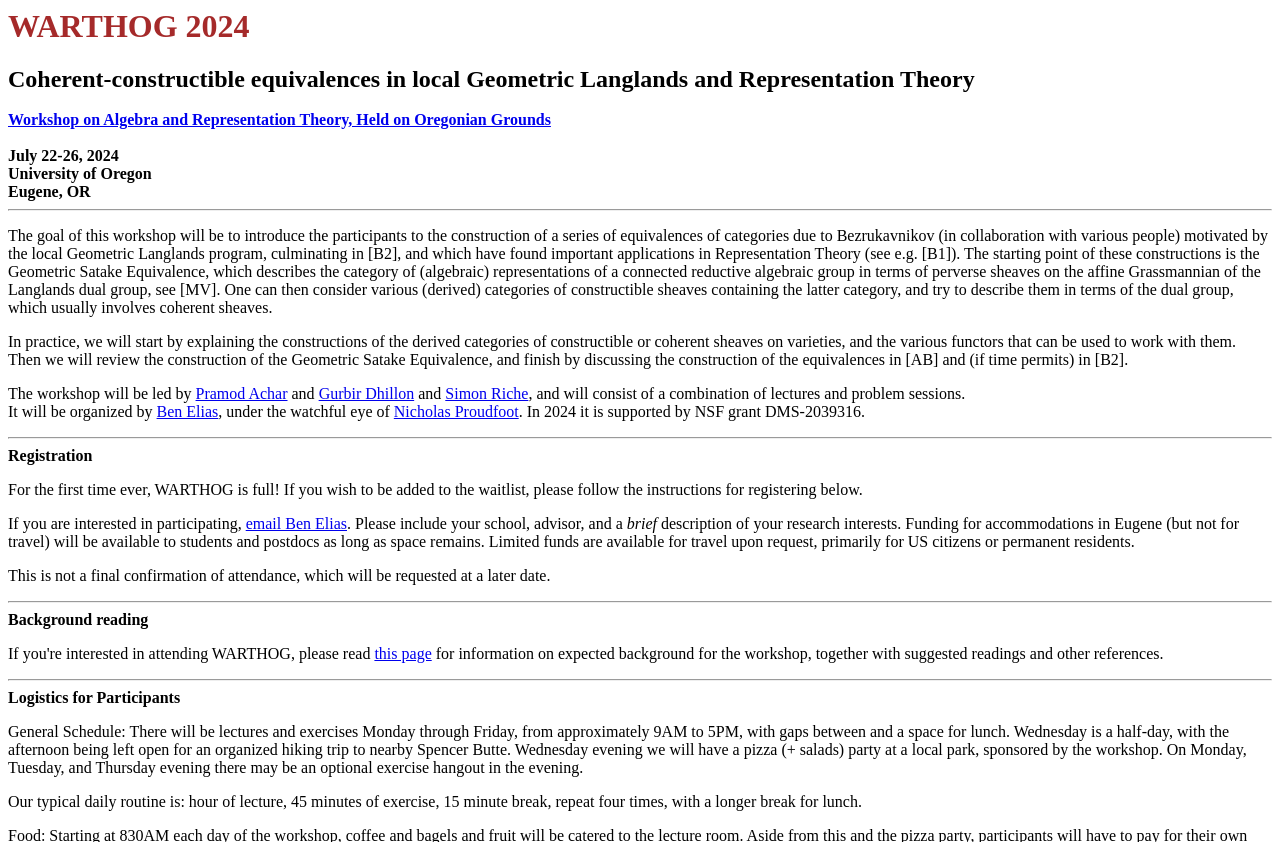Observe the image and answer the following question in detail: What is the title of the workshop?

The title of the workshop is 'WARTHOG 2024' which is mentioned at the top of the webpage as a heading.